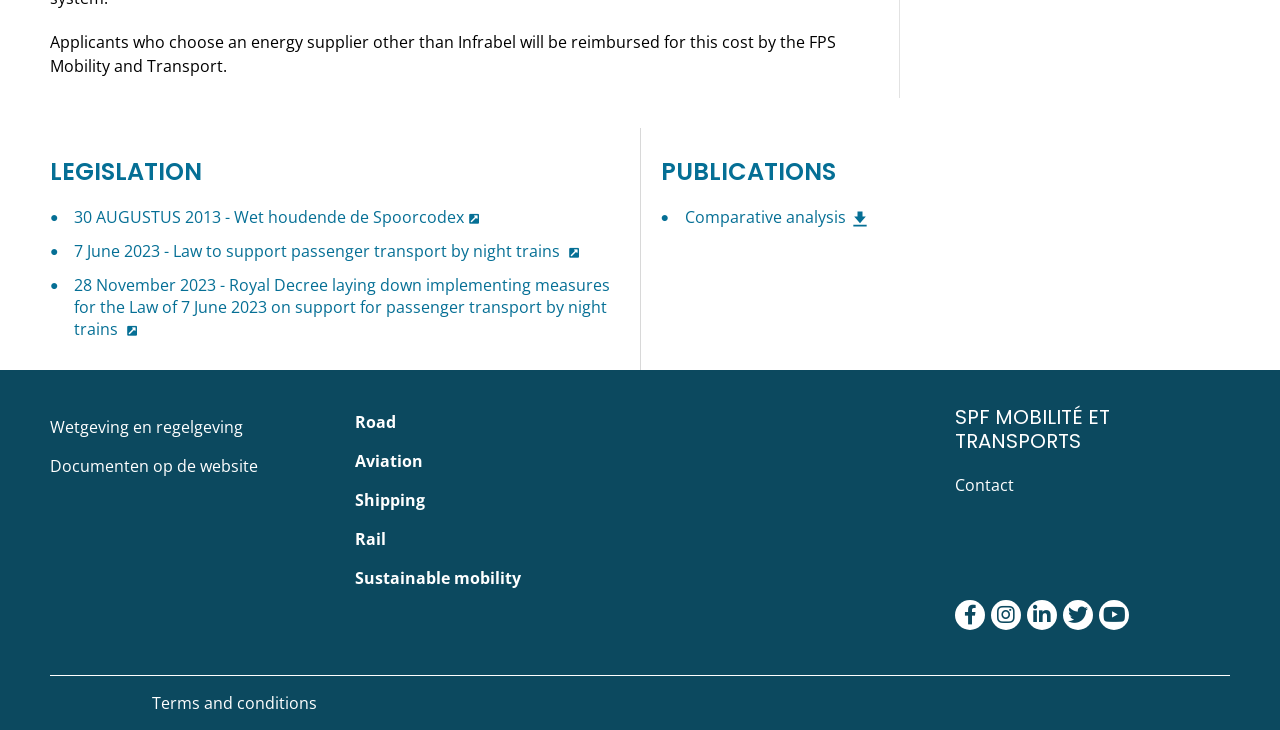Determine the bounding box of the UI element mentioned here: "Wetgeving en regelgeving". The coordinates must be in the format [left, top, right, bottom] with values ranging from 0 to 1.

[0.039, 0.562, 0.254, 0.608]